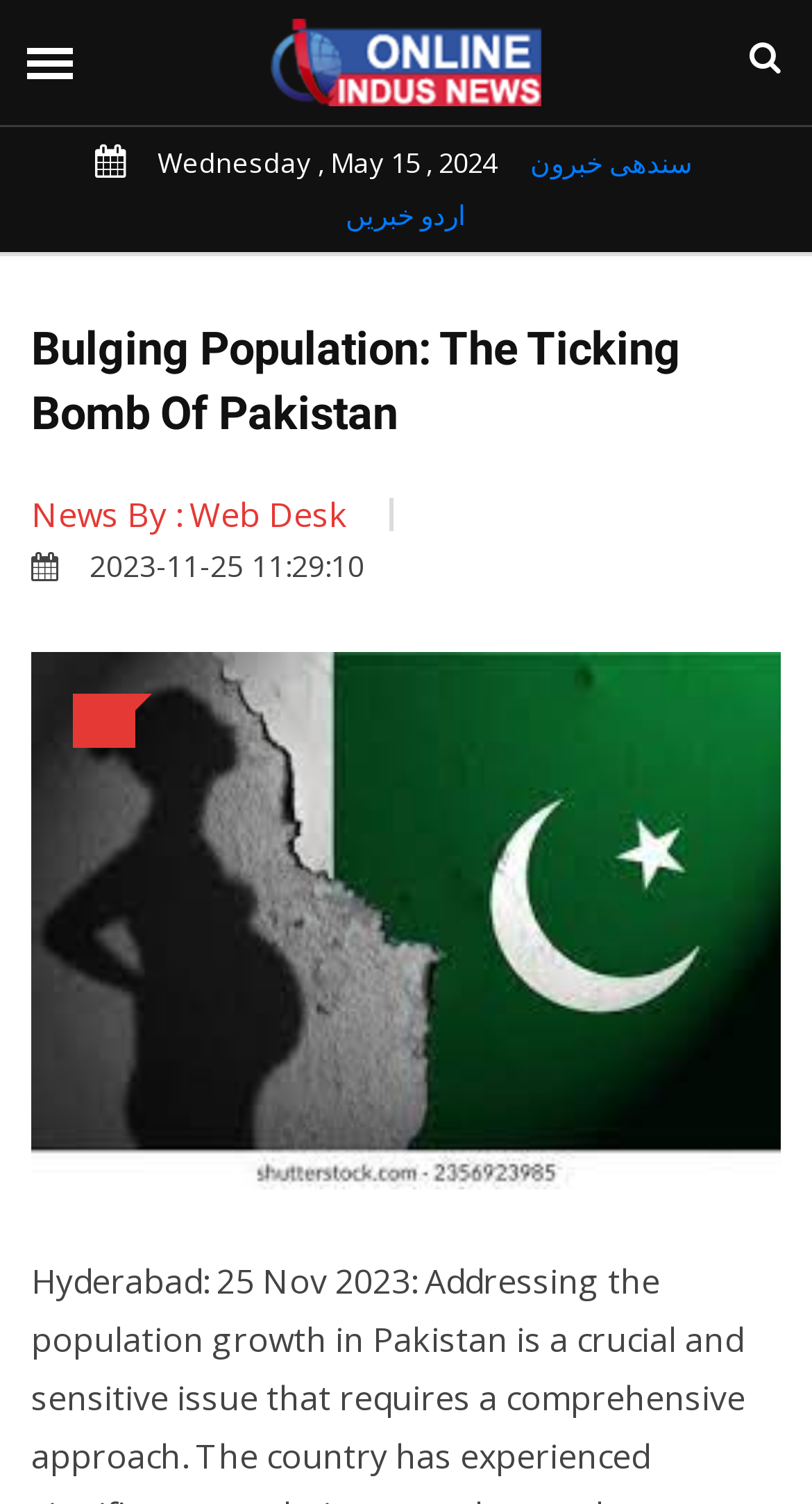Given the content of the image, can you provide a detailed answer to the question?
How many languages are available for news?

I found the number of languages available for news by looking at the links 'سندھی خبرون' and 'اردو خبریں' which are located at the top of the webpage, indicating that news is available in two languages.